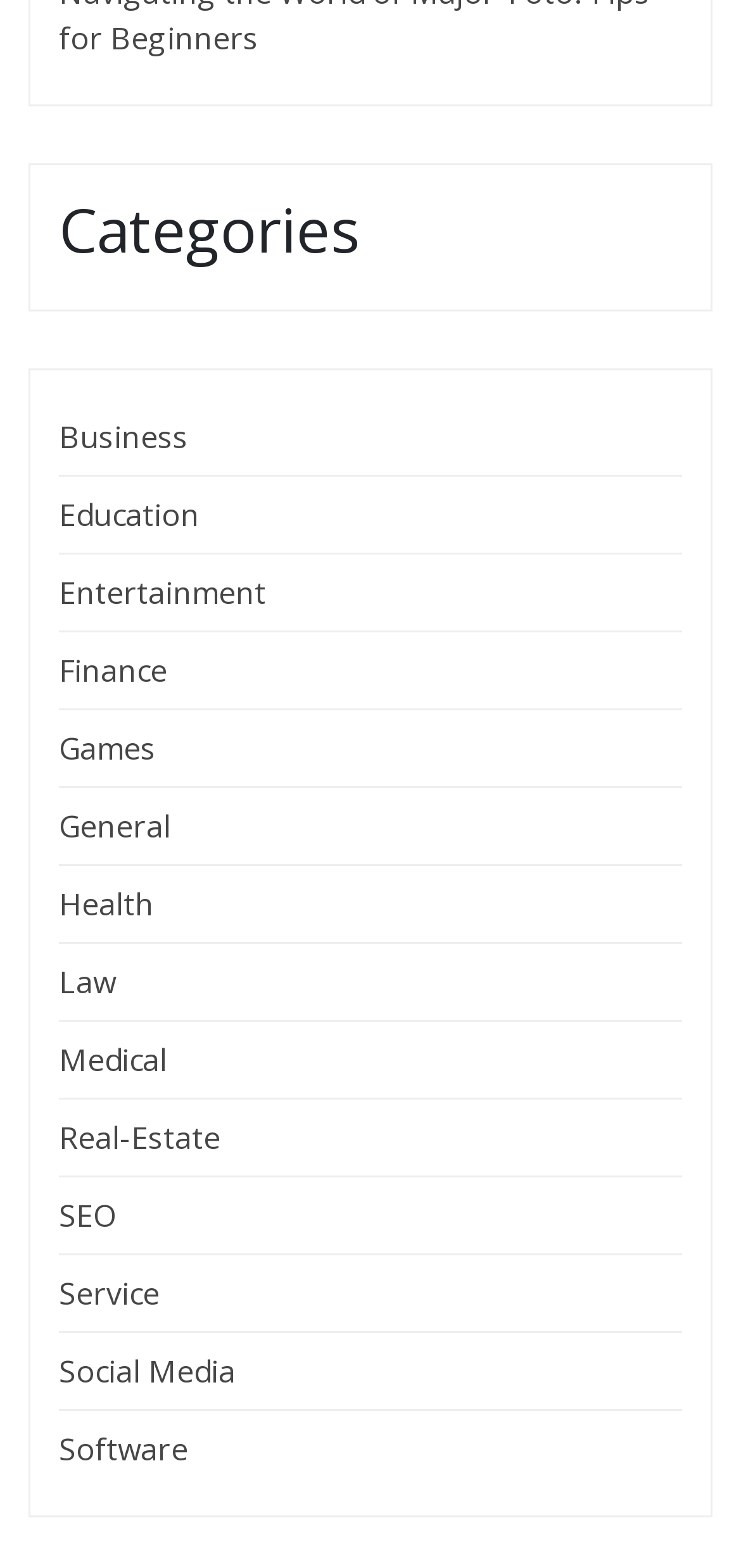Please find the bounding box coordinates of the element that you should click to achieve the following instruction: "Browse Entertainment category". The coordinates should be presented as four float numbers between 0 and 1: [left, top, right, bottom].

[0.079, 0.365, 0.359, 0.391]